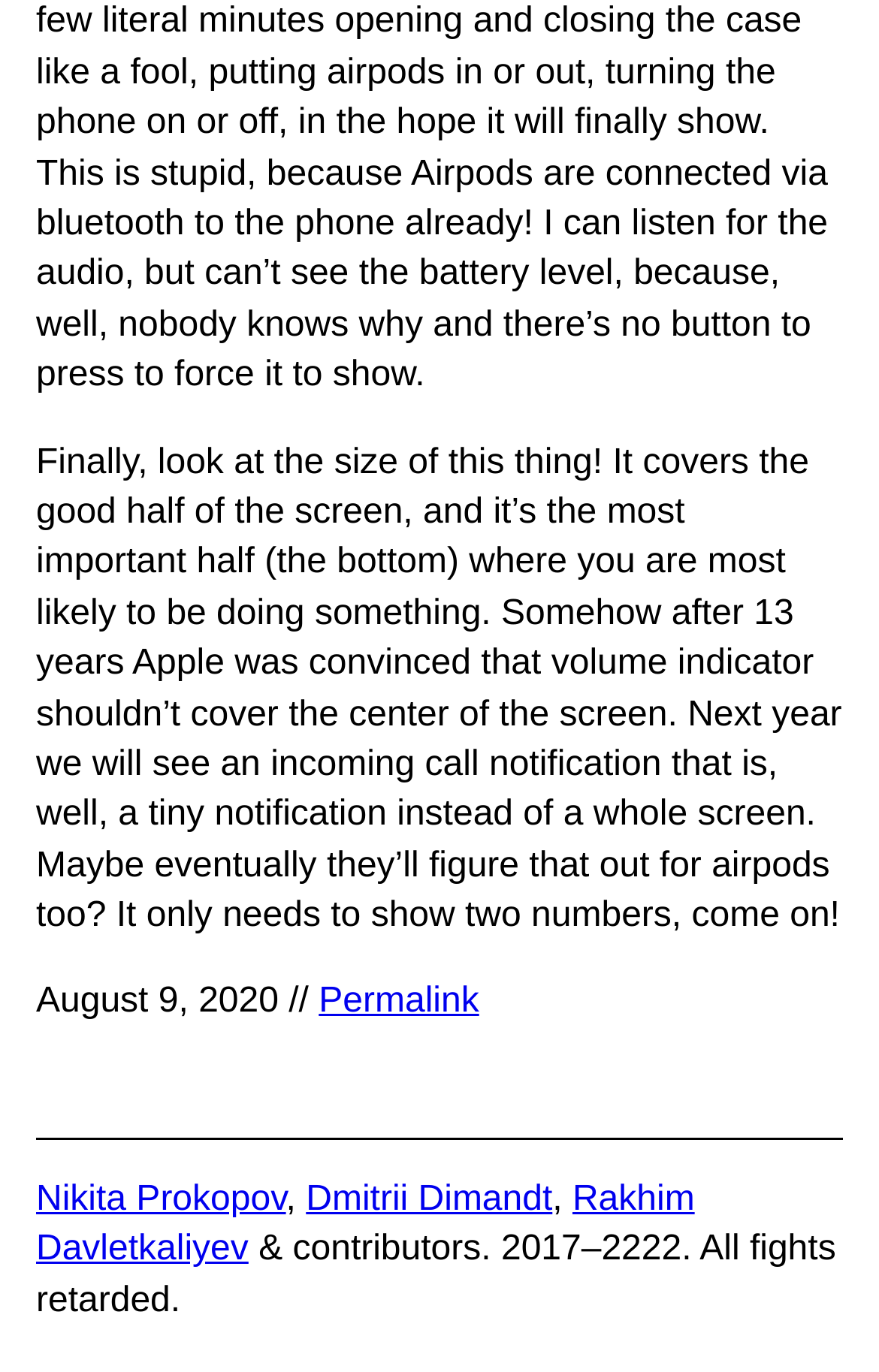Carefully examine the image and provide an in-depth answer to the question: What is the date of this article?

I found the date by looking at the StaticText element with the text 'August 9, 2020'. This element is located near the top of the page, which is a common location for article dates.